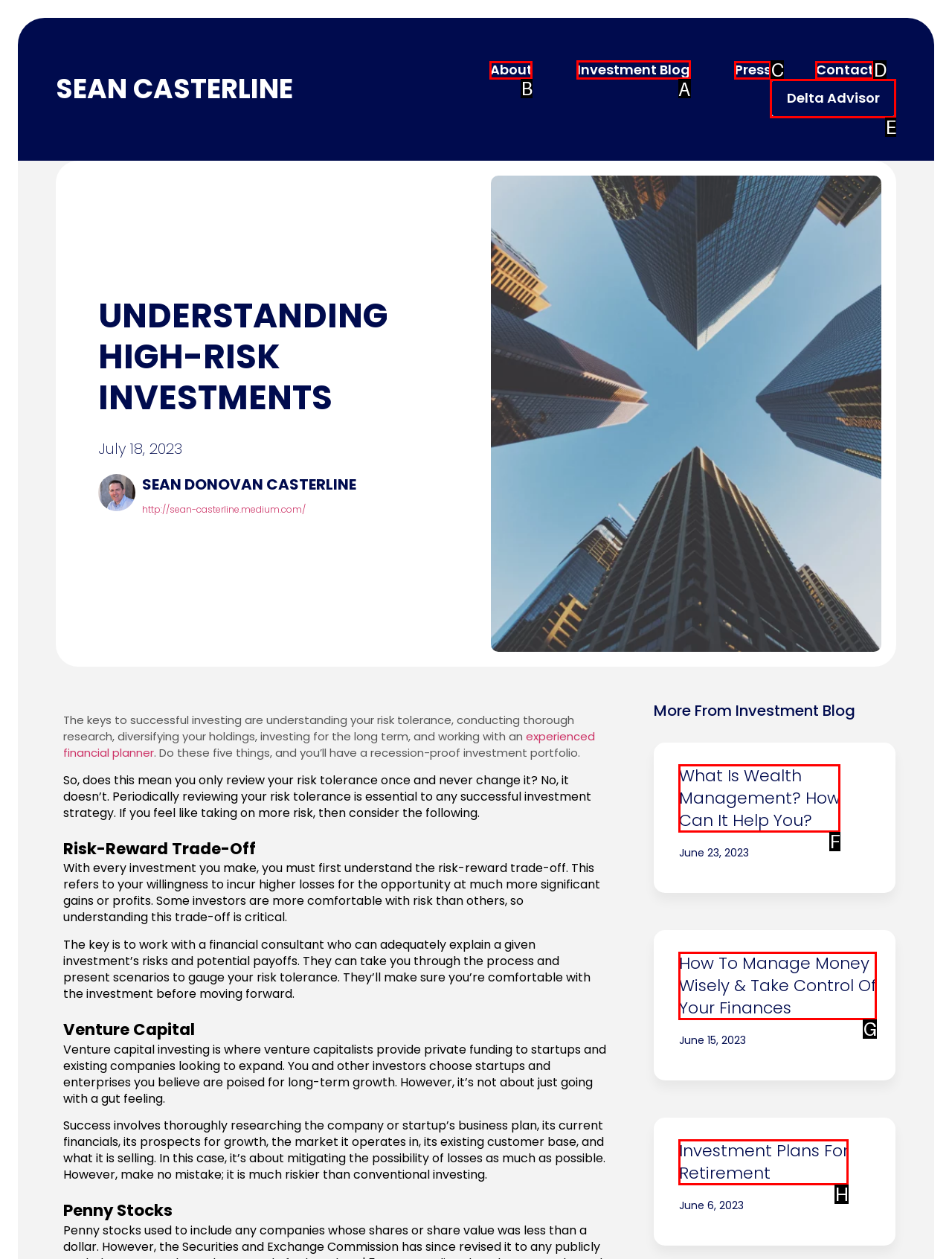Select the proper HTML element to perform the given task: Visit the 'Investment Blog' Answer with the corresponding letter from the provided choices.

A